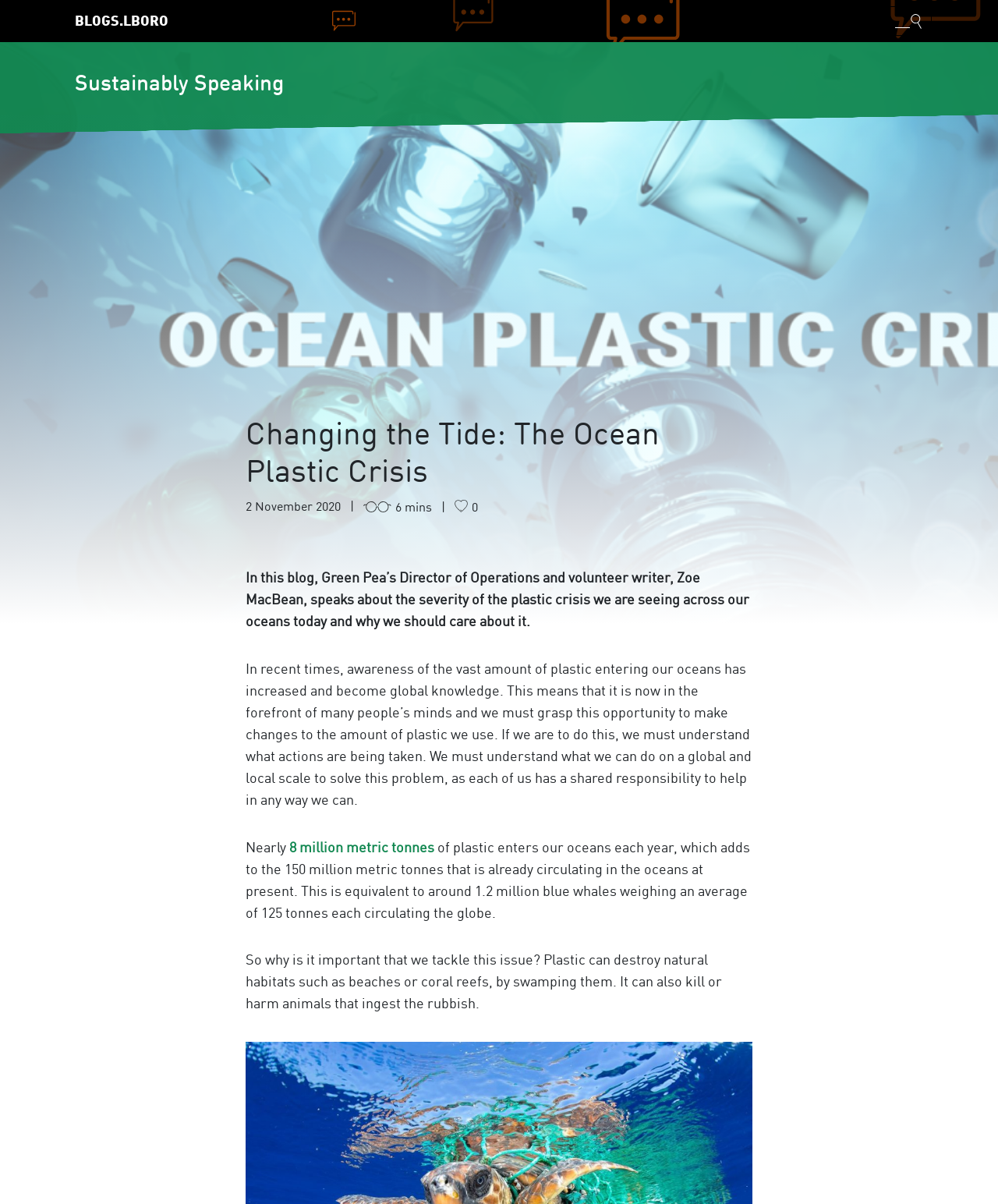Given the description of the UI element: "Secure Client Portal", predict the bounding box coordinates in the form of [left, top, right, bottom], with each value being a float between 0 and 1.

None